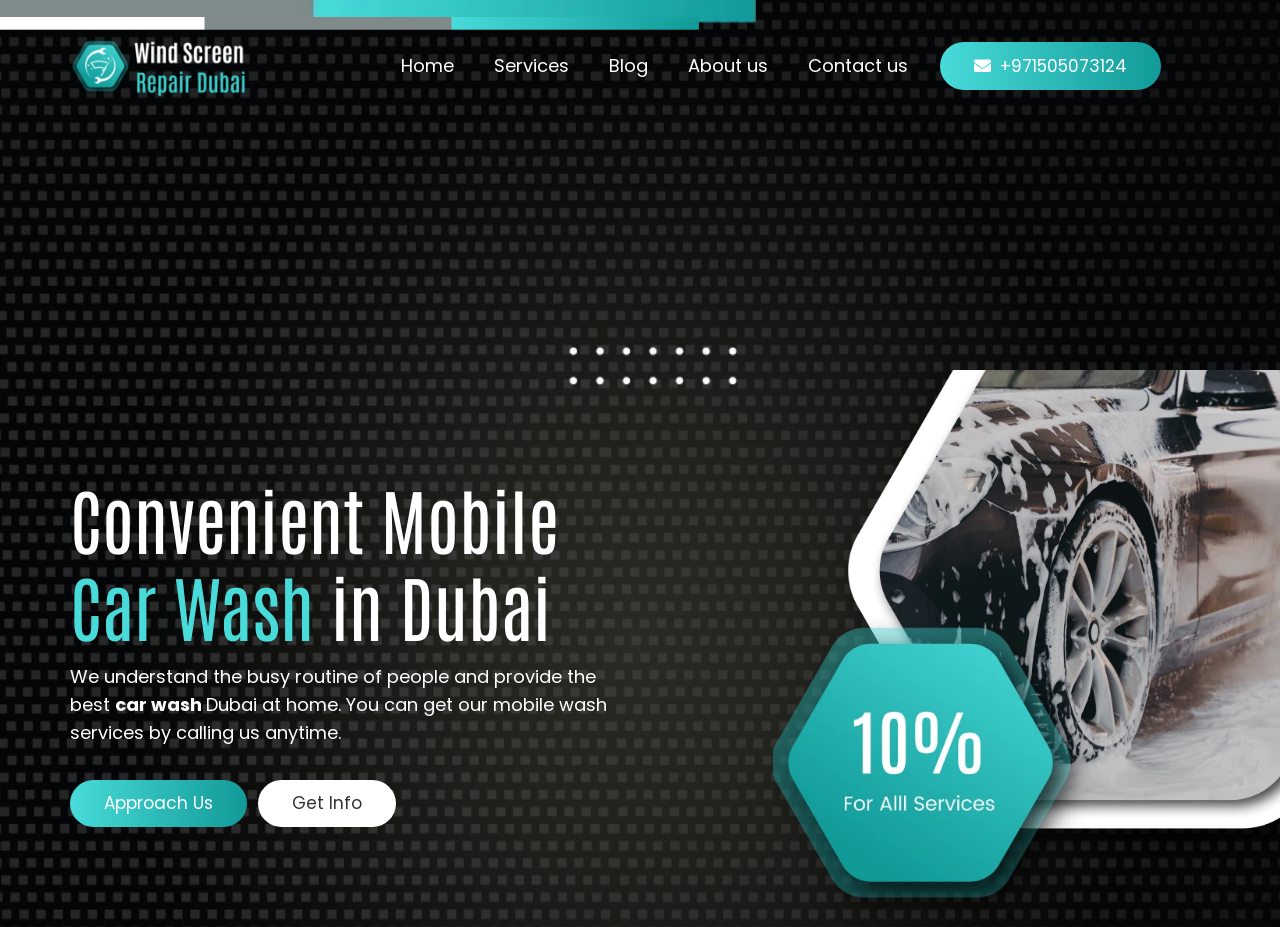Please analyze the image and give a detailed answer to the question:
What is the benefit of using this service?

I inferred the benefit of using this service by reading the heading 'Convenient Mobile Car Wash in Dubai' and the StaticText elements, which mention 'busy routine' and 'at home'.